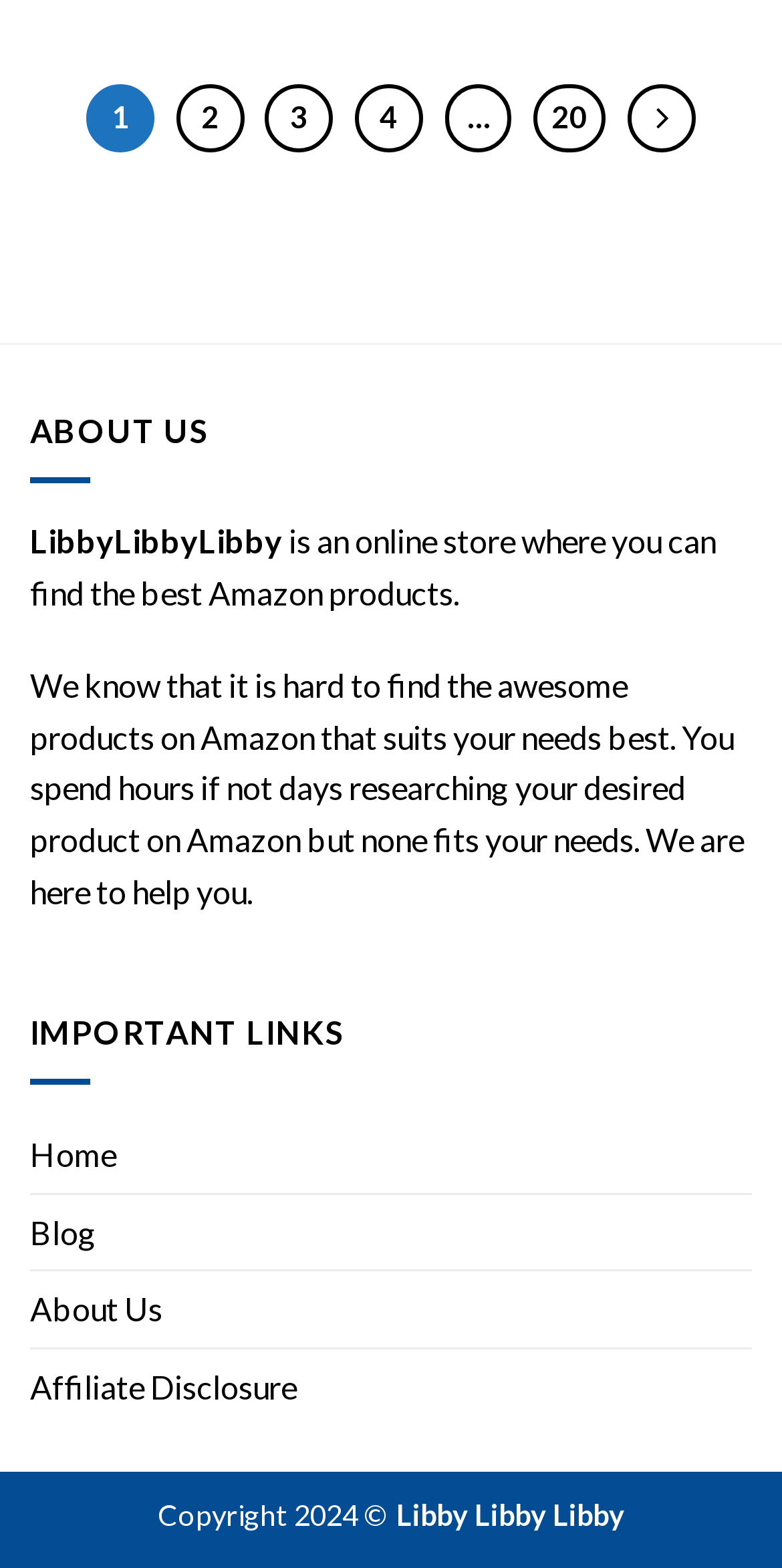Can you provide the bounding box coordinates for the element that should be clicked to implement the instruction: "read about us"?

[0.038, 0.262, 0.268, 0.286]